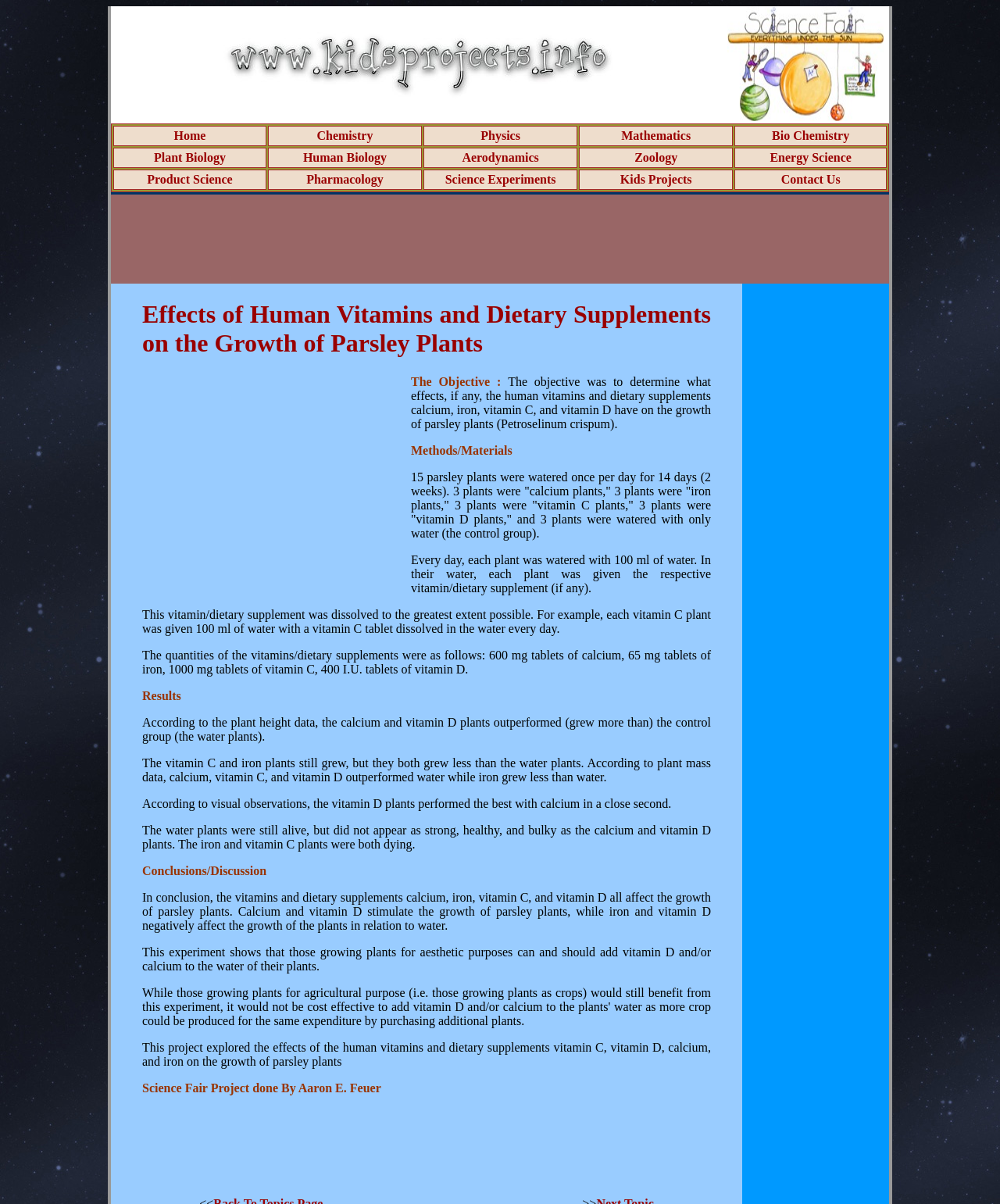How many parsley plants were used in the experiment?
Based on the image, provide a one-word or brief-phrase response.

15